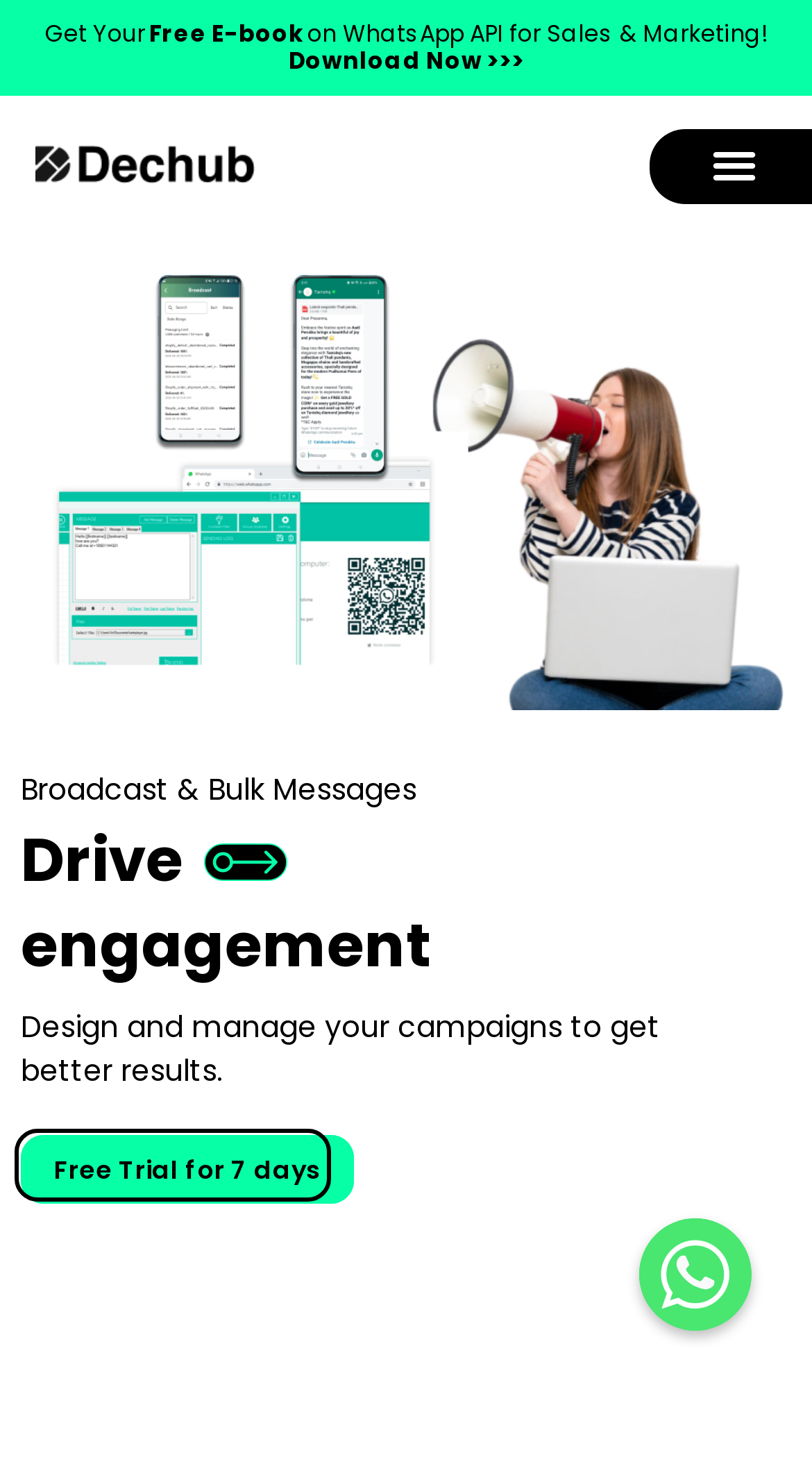What is the purpose of the button on the top-right?
Provide a concise answer using a single word or phrase based on the image.

Menu Toggle